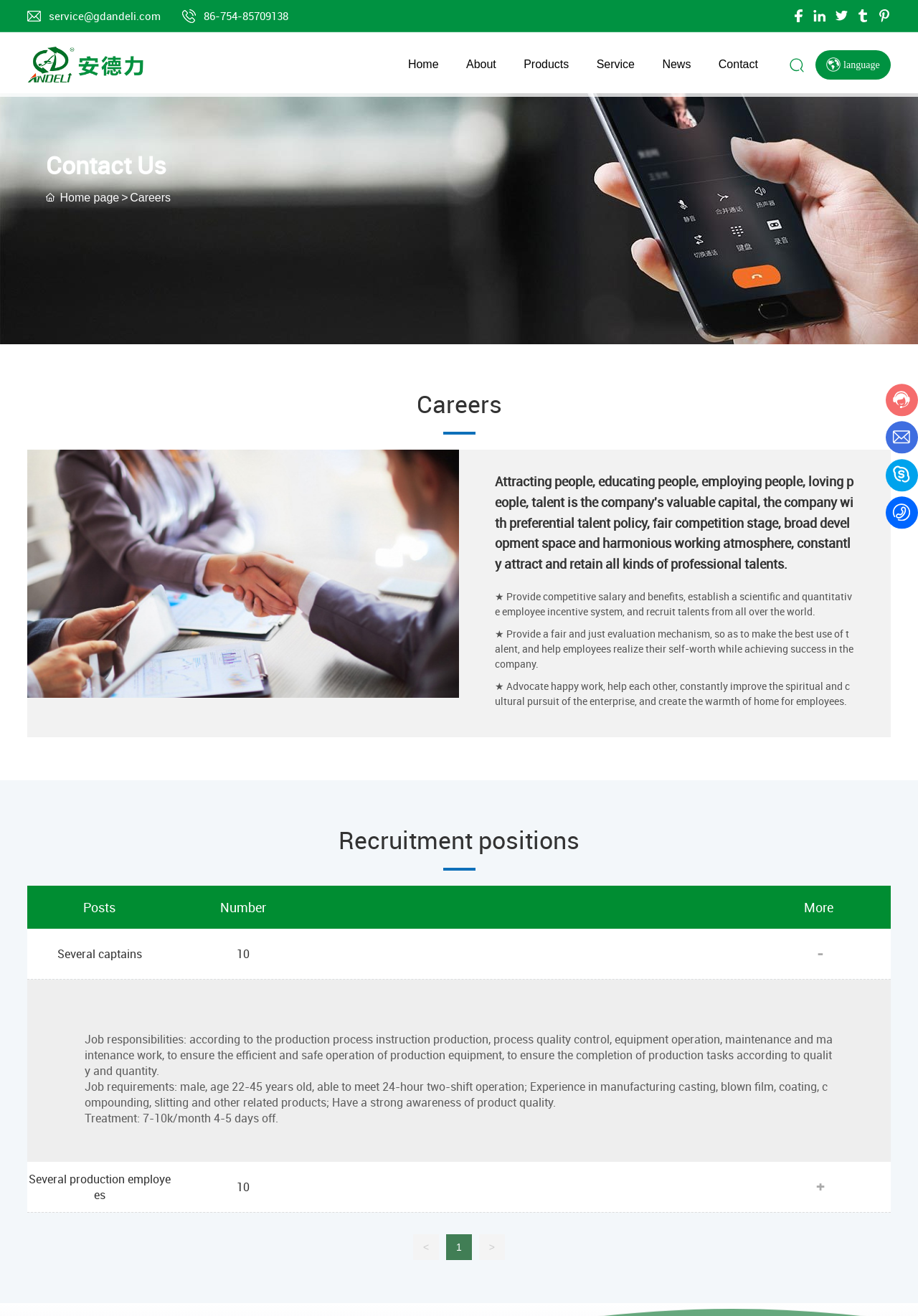Determine the bounding box coordinates of the clickable element necessary to fulfill the instruction: "Contact the company via email". Provide the coordinates as four float numbers within the 0 to 1 range, i.e., [left, top, right, bottom].

[0.053, 0.007, 0.175, 0.017]